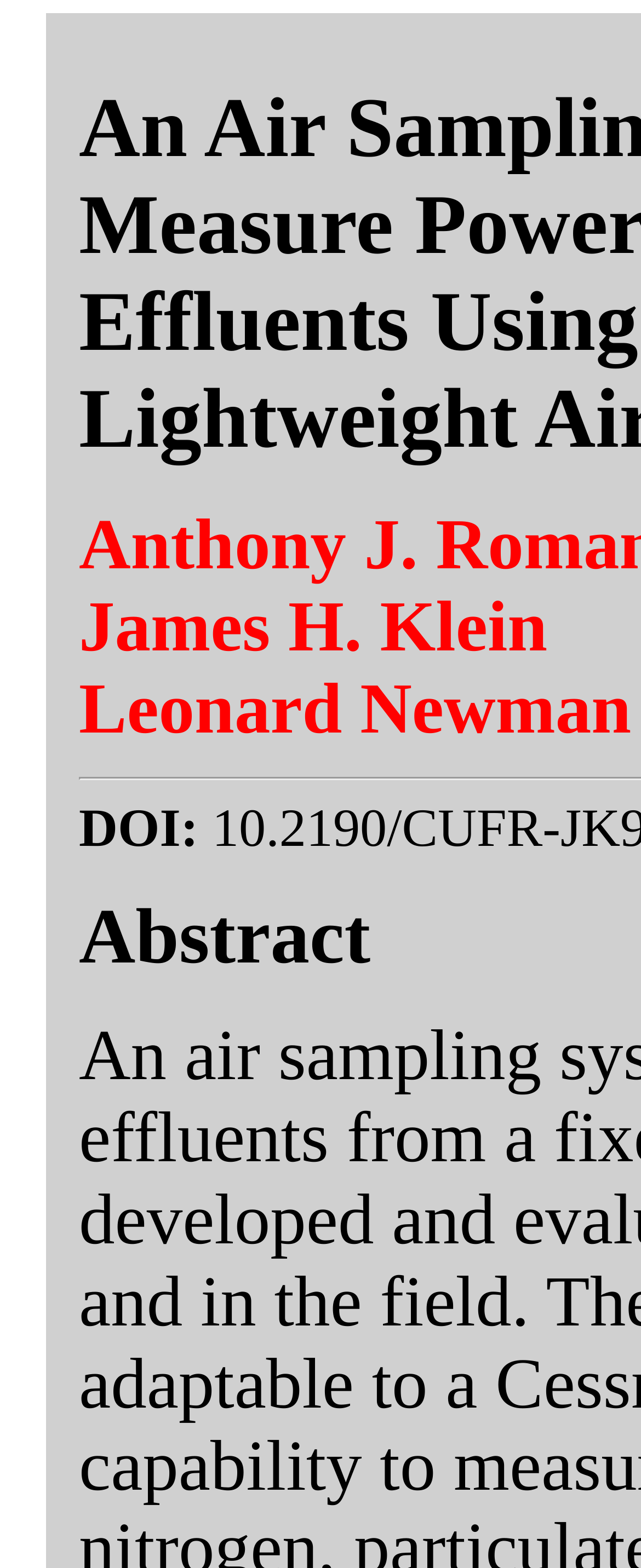Identify and provide the main heading of the webpage.

An Air Sampling system to Measure Power Plant Effluents Using a Lightweight Aircraft